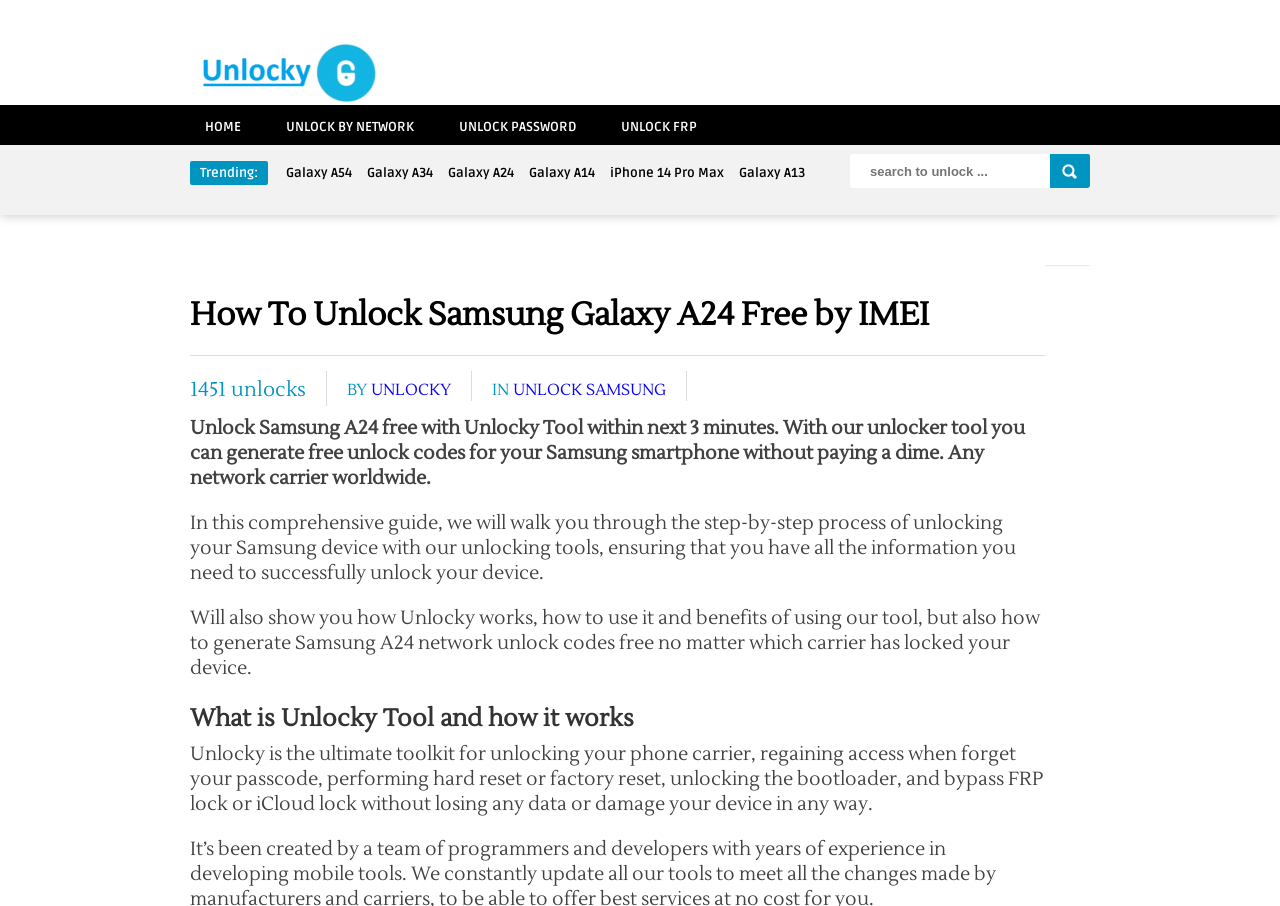Use a single word or phrase to answer the question: 
How long does it take to unlock Samsung A24 with Unlocky?

3 minutes